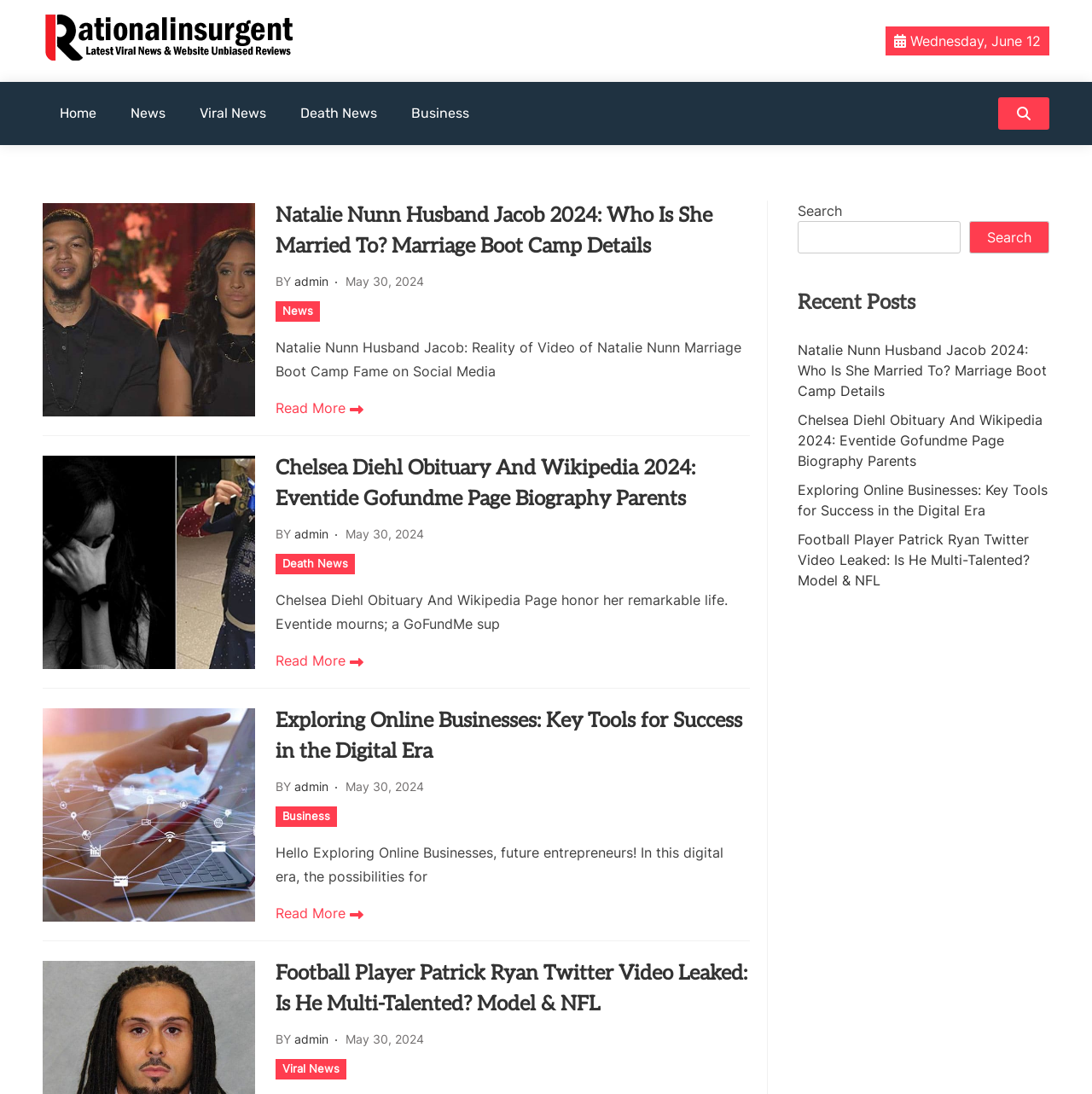Identify the bounding box of the UI component described as: "admin".

[0.27, 0.943, 0.301, 0.957]